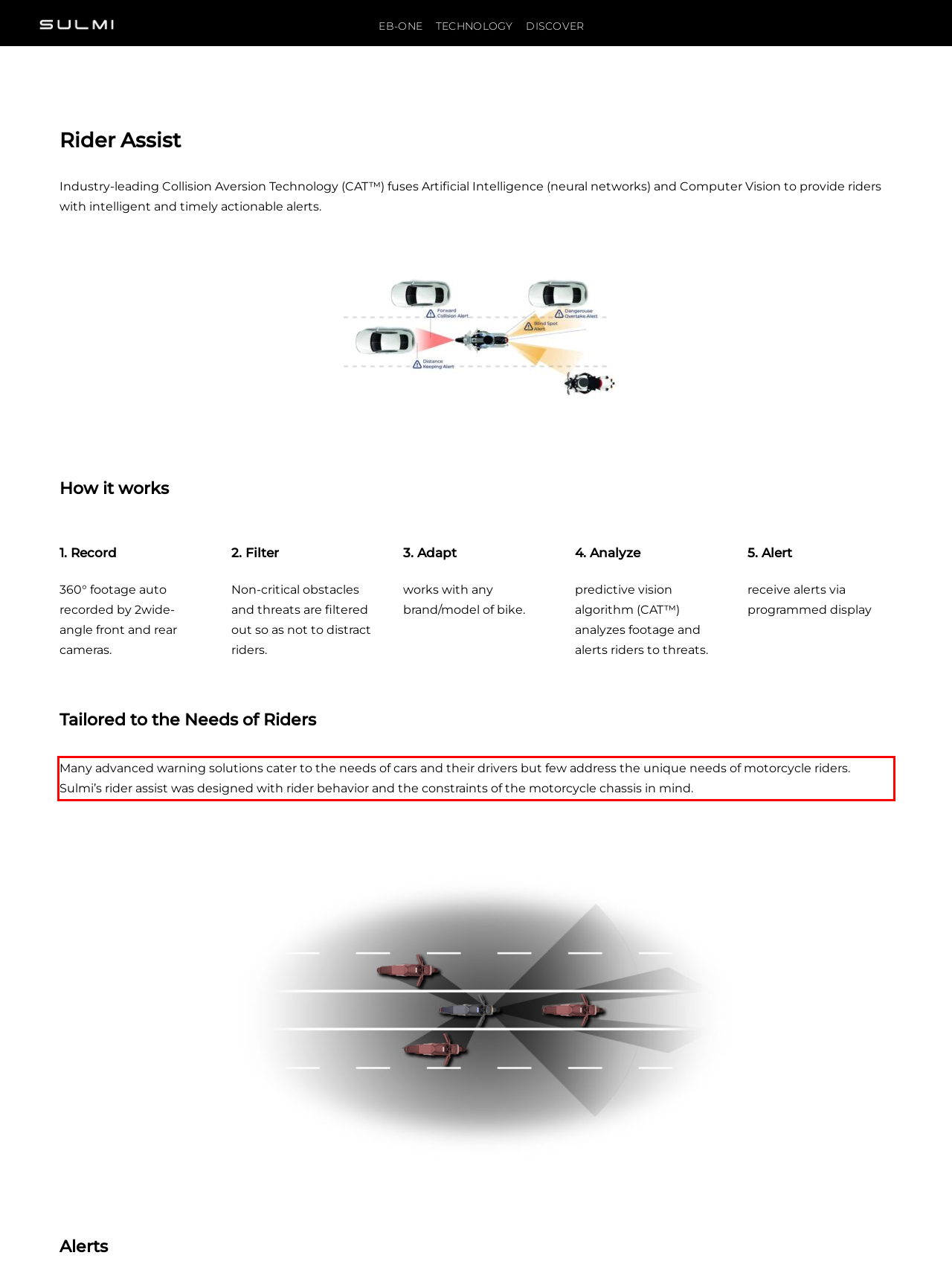Examine the webpage screenshot and use OCR to recognize and output the text within the red bounding box.

Many advanced warning solutions cater to the needs of cars and their drivers but few address the unique needs of motorcycle riders. Sulmi’s rider assist was designed with rider behavior and the constraints of the motorcycle chassis in mind.